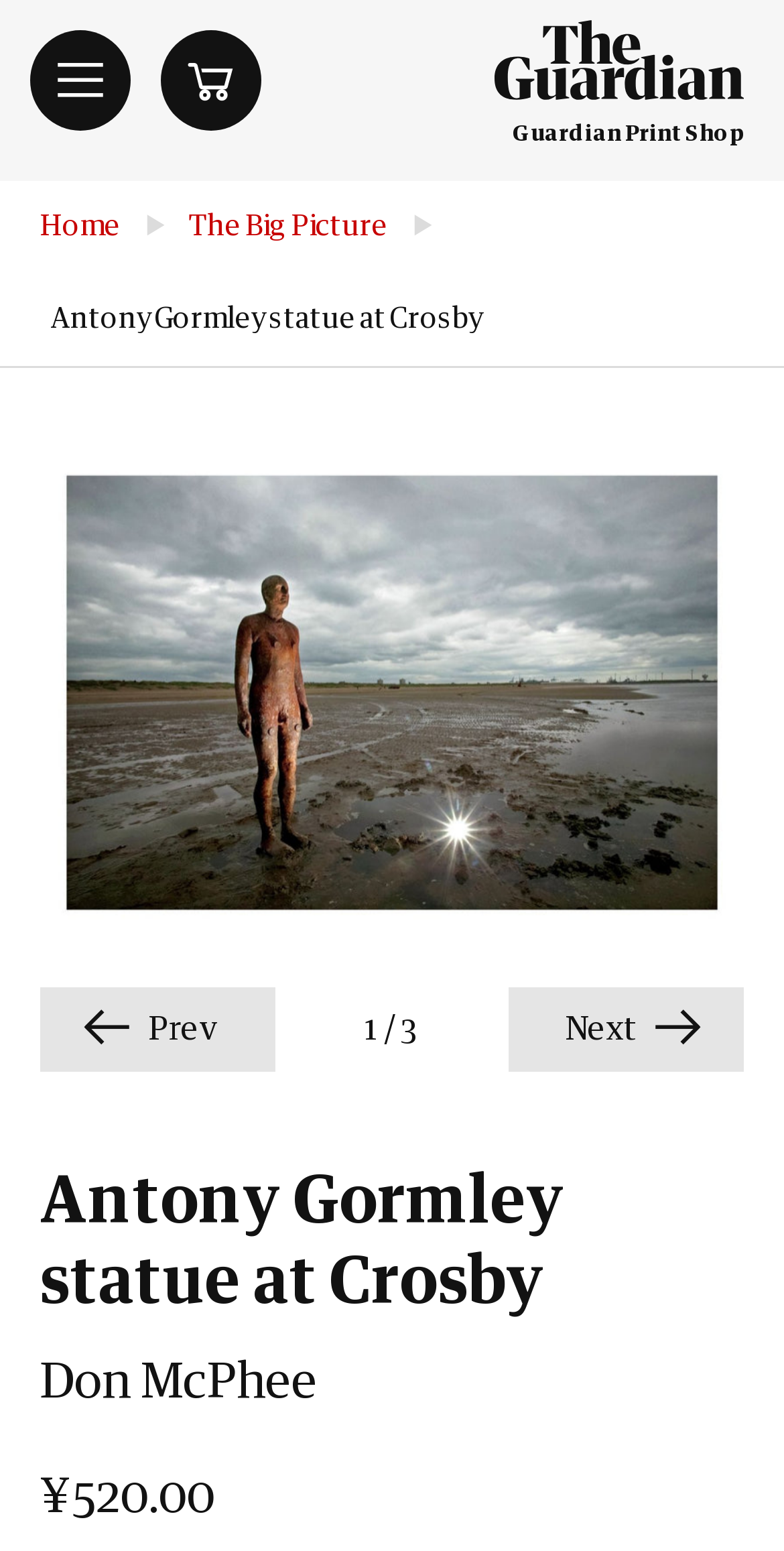Determine the bounding box for the UI element as described: "Next". The coordinates should be represented as four float numbers between 0 and 1, formatted as [left, top, right, bottom].

[0.649, 0.637, 0.949, 0.691]